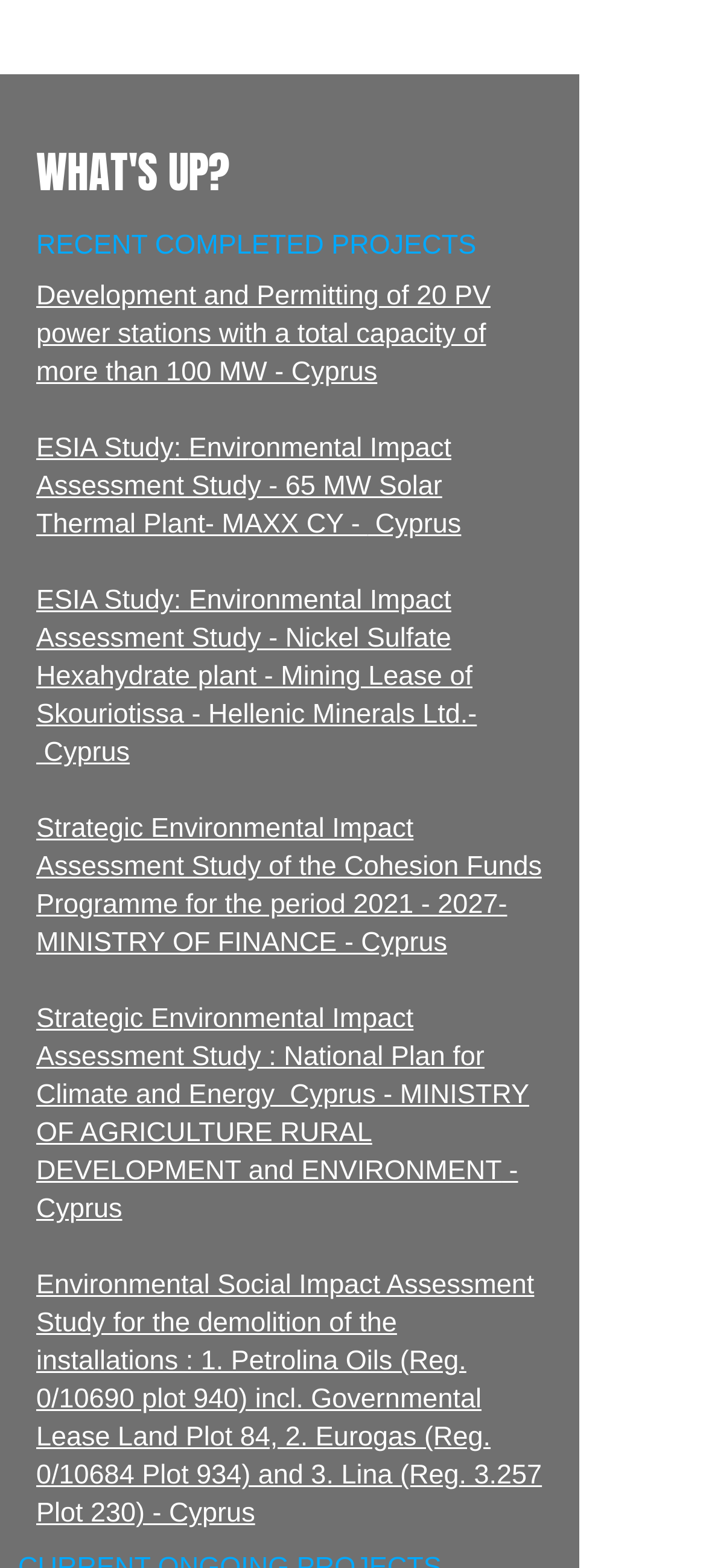Carefully examine the image and provide an in-depth answer to the question: What is the location of the ESIA Study project?

I found the location of the ESIA Study project by looking at the text following the 'ESIA Study' link, which mentions 'Cyprus'.